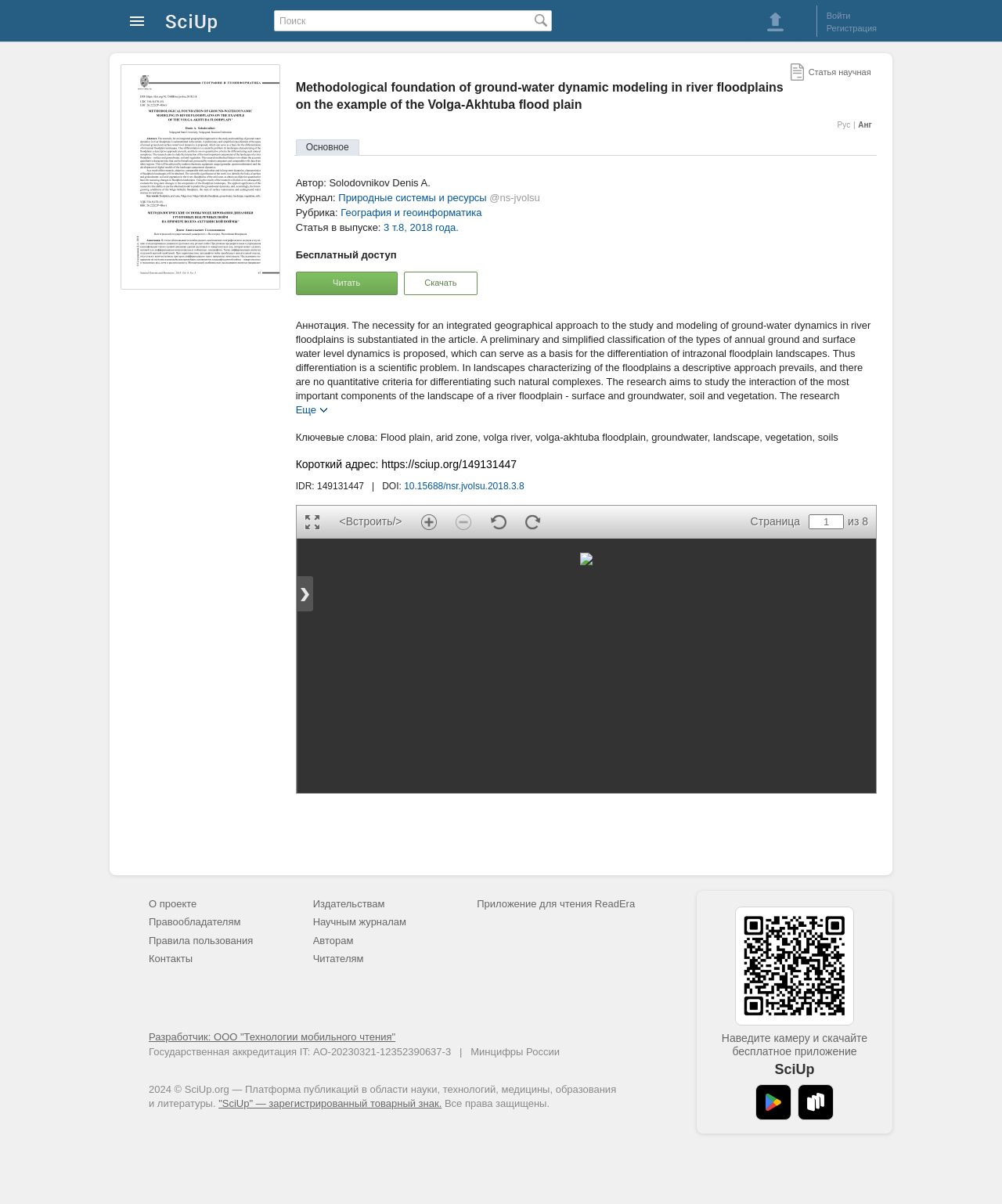Please identify the bounding box coordinates of the element that needs to be clicked to execute the following command: "Search for something". Provide the bounding box using four float numbers between 0 and 1, formatted as [left, top, right, bottom].

[0.273, 0.008, 0.551, 0.026]